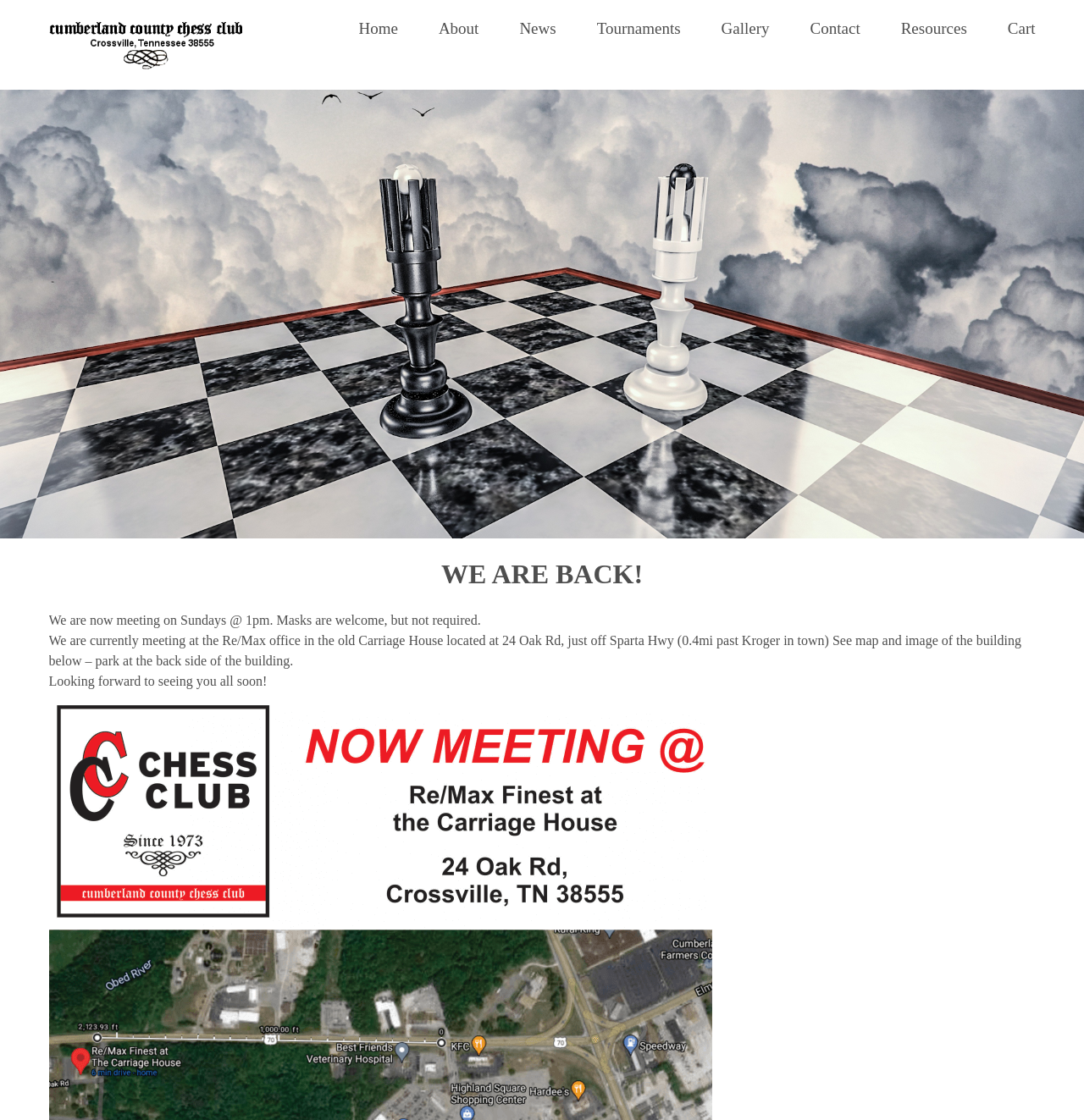Identify the bounding box coordinates of the region I need to click to complete this instruction: "Click the News link".

[0.479, 0.018, 0.513, 0.033]